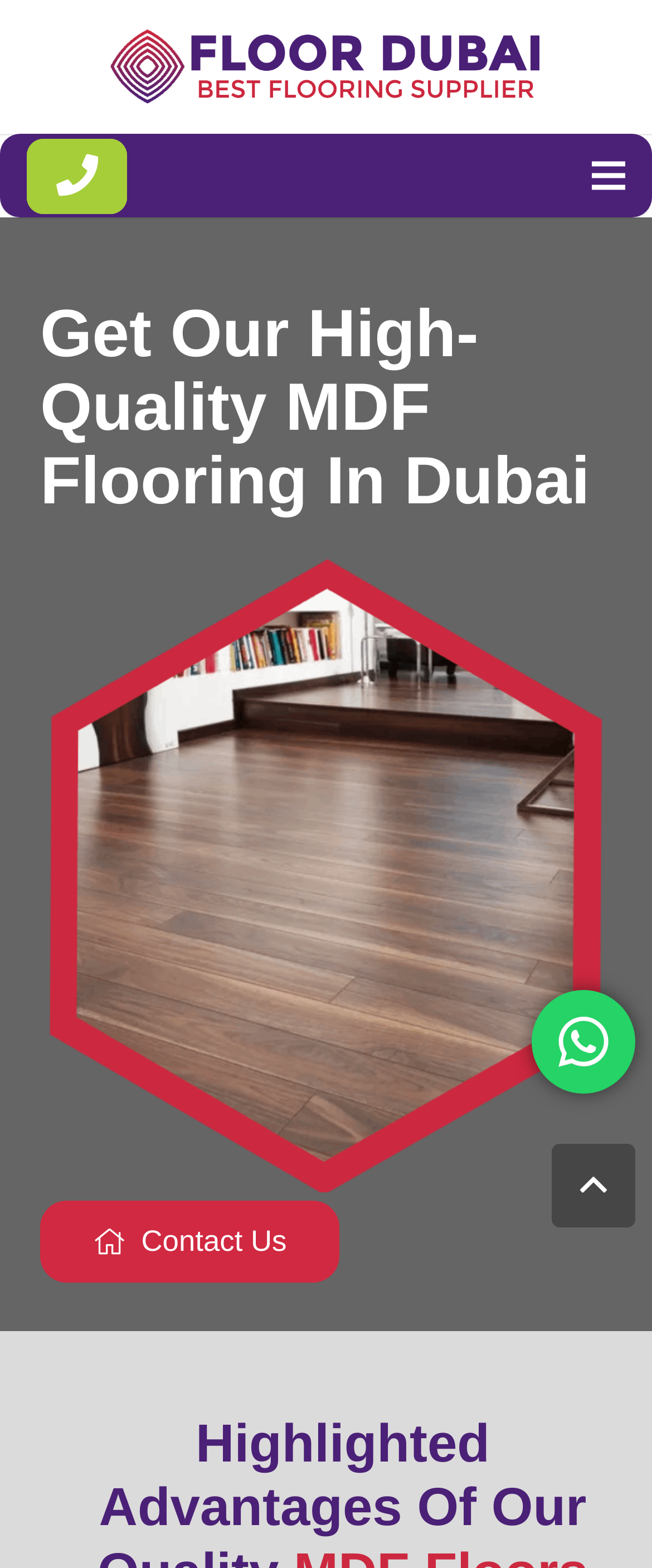What type of flooring is being promoted on this website?
Give a comprehensive and detailed explanation for the question.

The webpage is focused on promoting MDF flooring, as evident from the main heading, image, and overall content of the webpage. MDF flooring is the primary product or service being offered by the company.